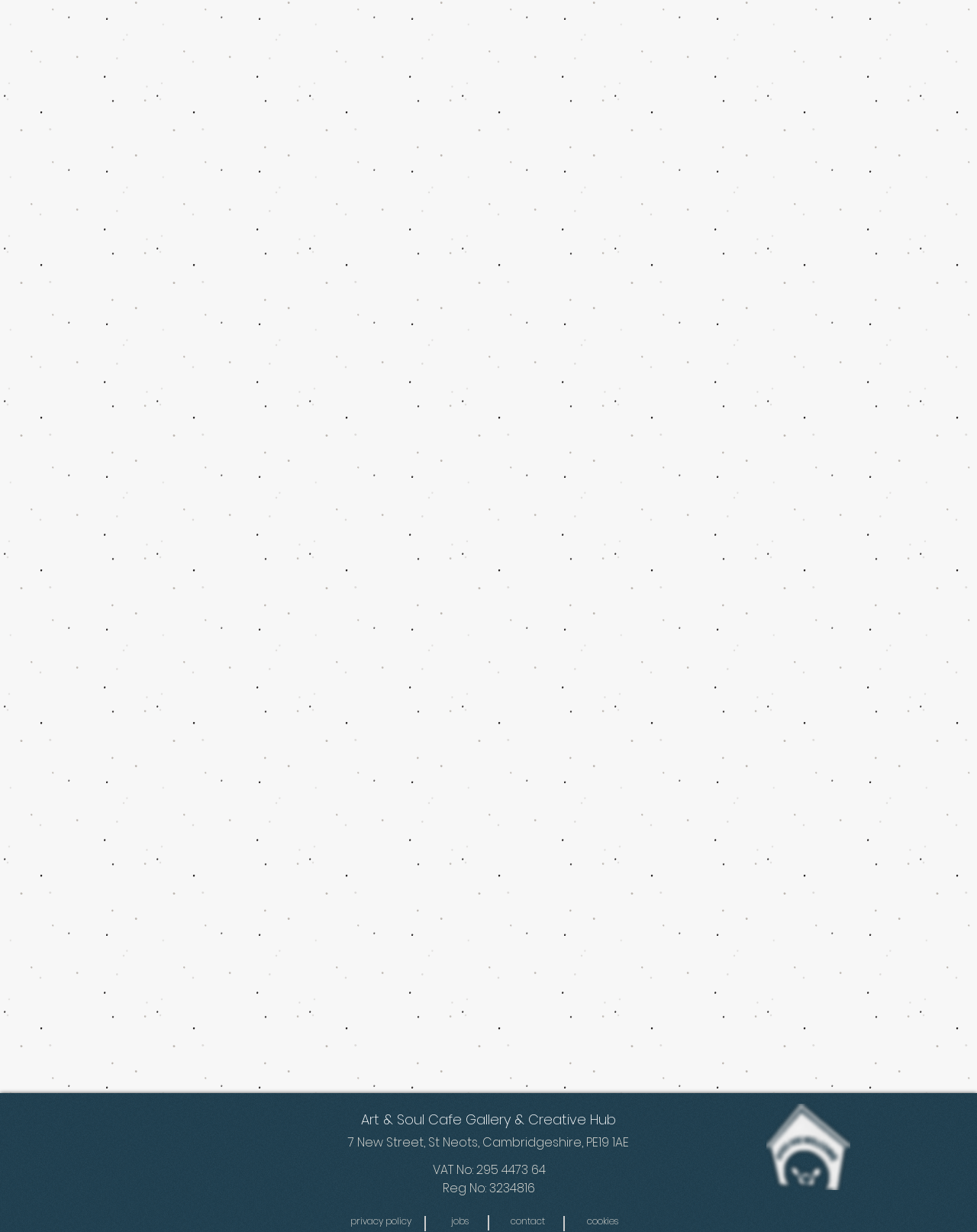What is the image at the bottom right?
Refer to the image and provide a one-word or short phrase answer.

Dogs are welcome